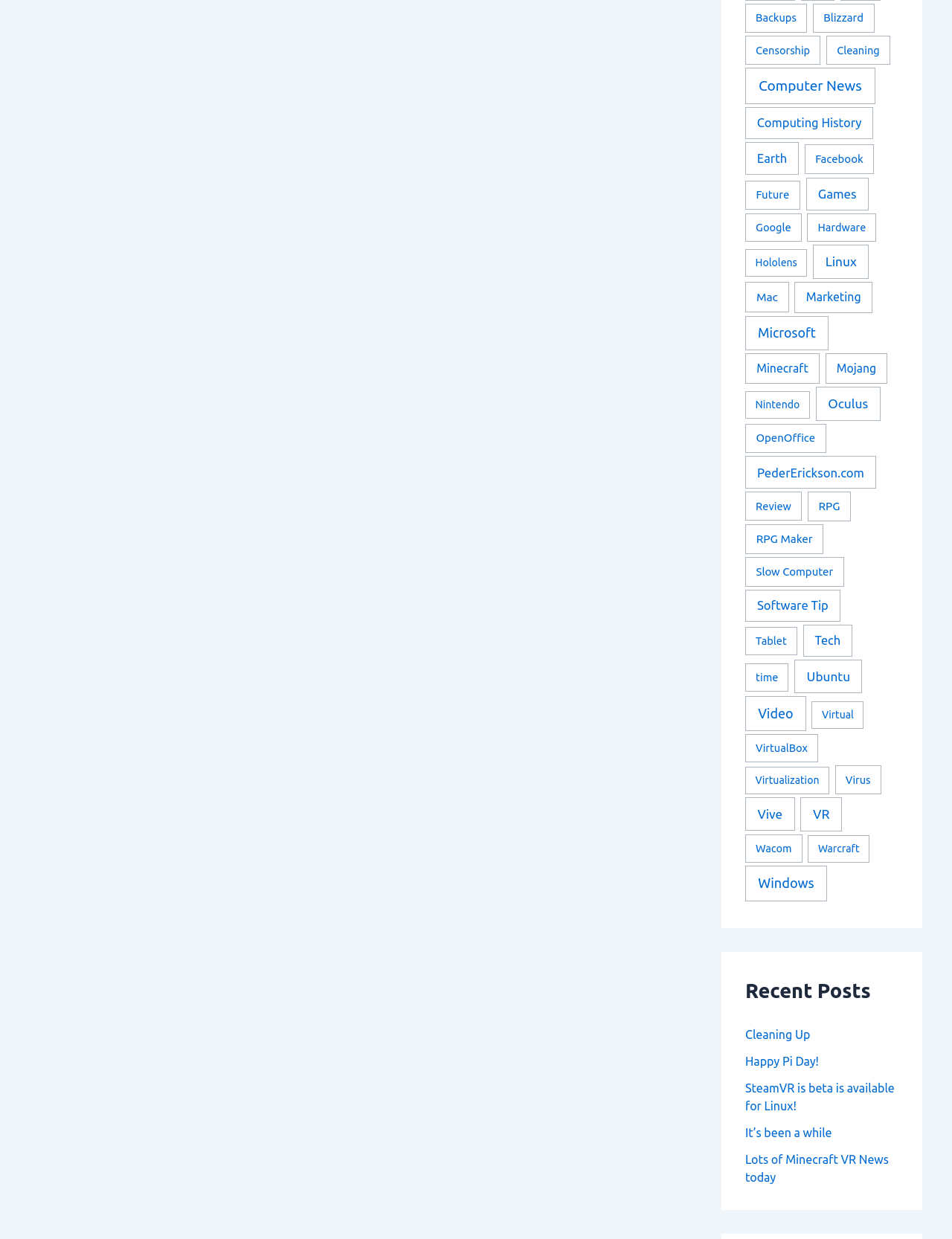Determine the bounding box coordinates of the area to click in order to meet this instruction: "Learn about 'Minecraft VR News'".

[0.783, 0.931, 0.934, 0.956]